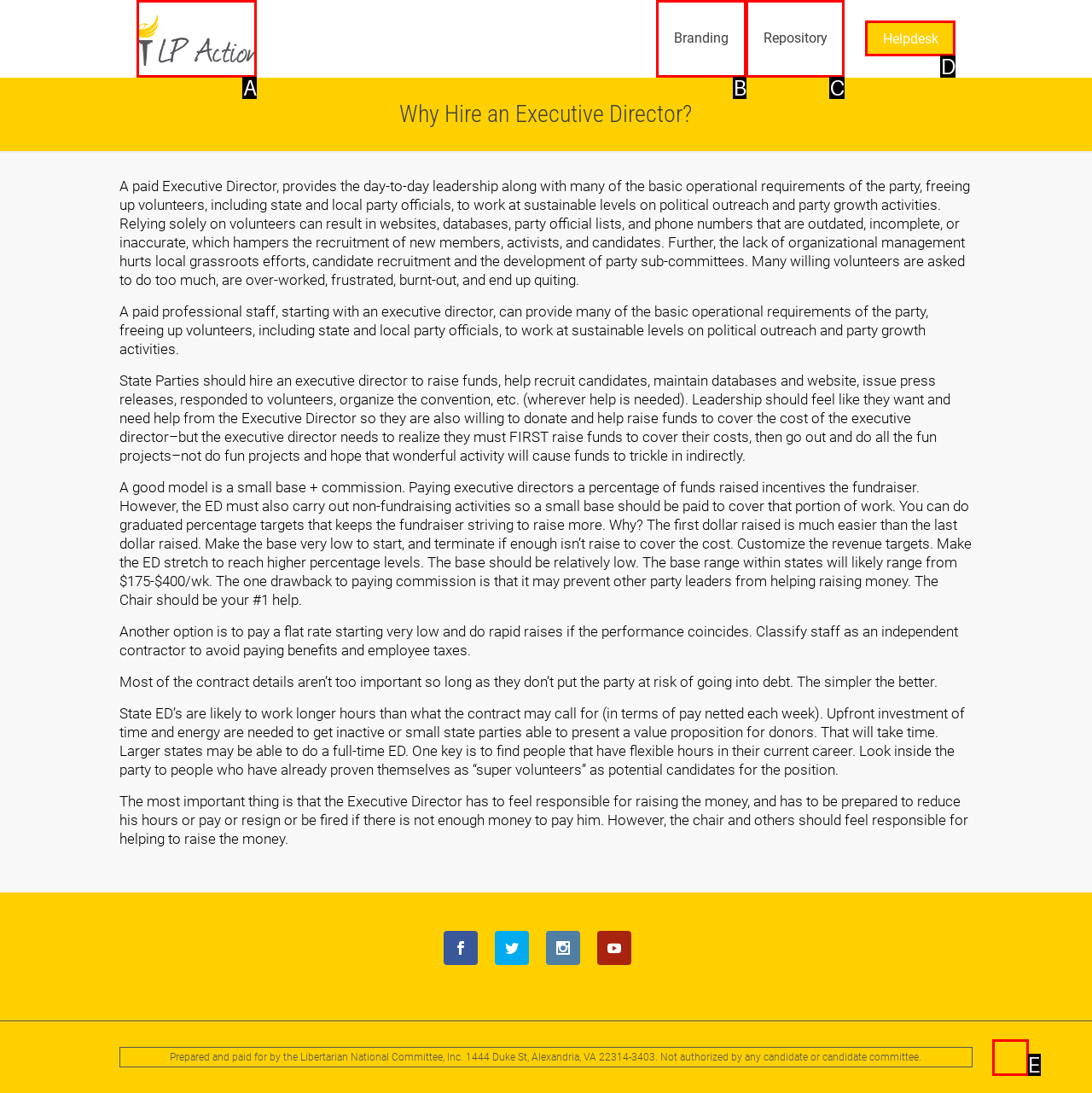Match the option to the description: Helpdesk
State the letter of the correct option from the available choices.

D